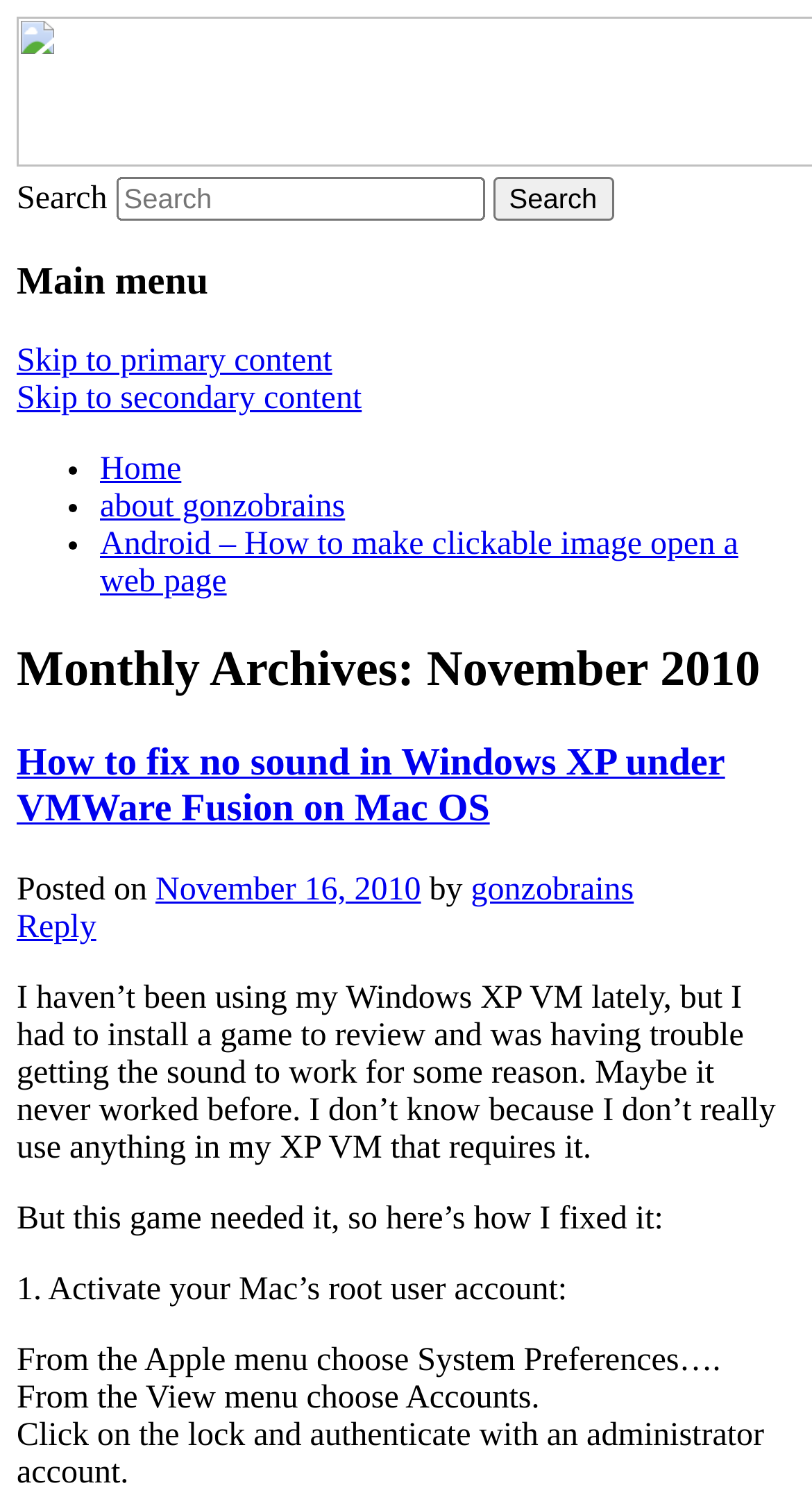Respond concisely with one word or phrase to the following query:
What is the title of the first article?

How to fix no sound in Windows XP under VMWare Fusion on Mac OS